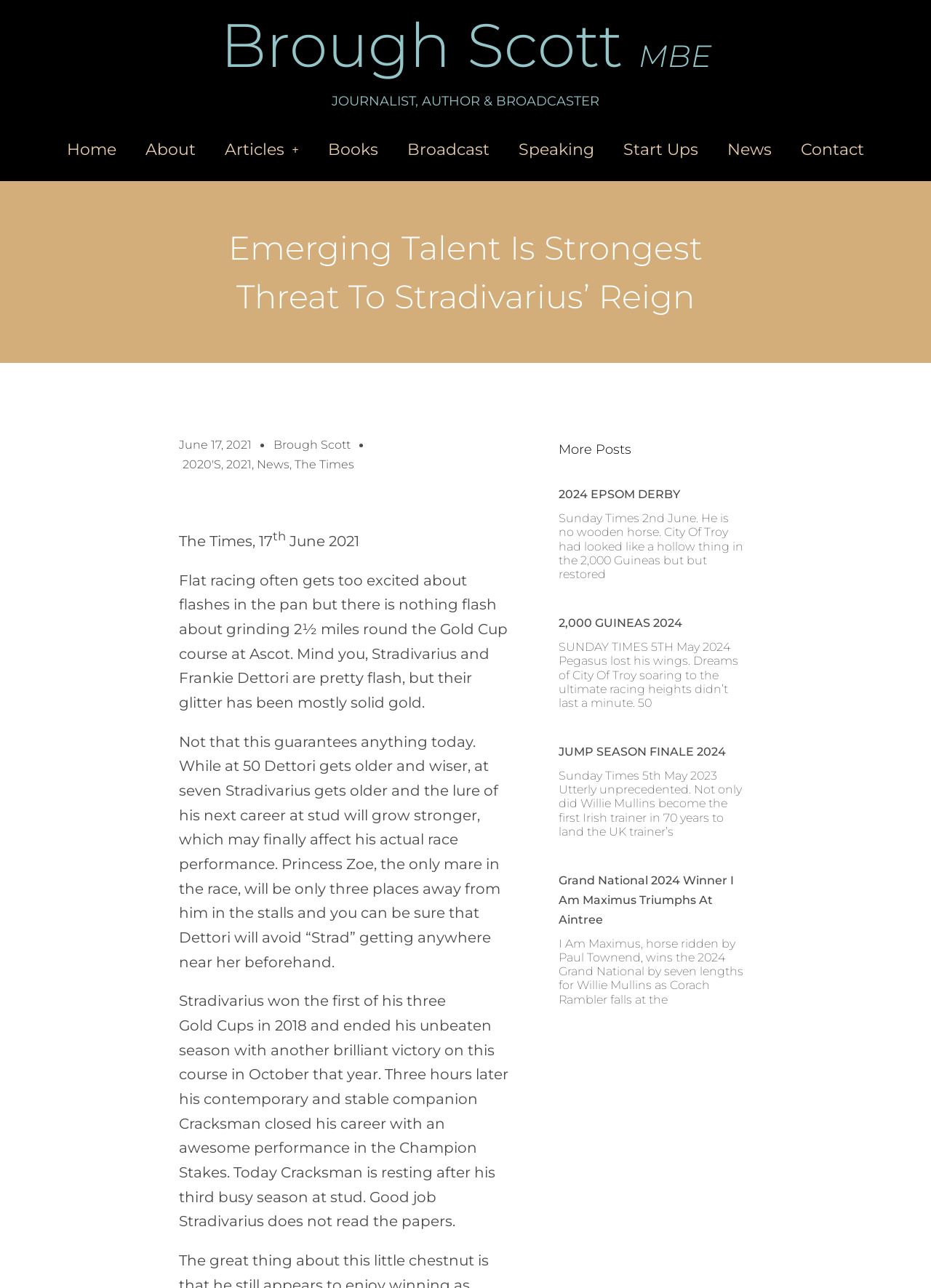Please find the bounding box coordinates of the element that needs to be clicked to perform the following instruction: "Read the news from 'The Times'". The bounding box coordinates should be four float numbers between 0 and 1, represented as [left, top, right, bottom].

[0.316, 0.355, 0.38, 0.366]